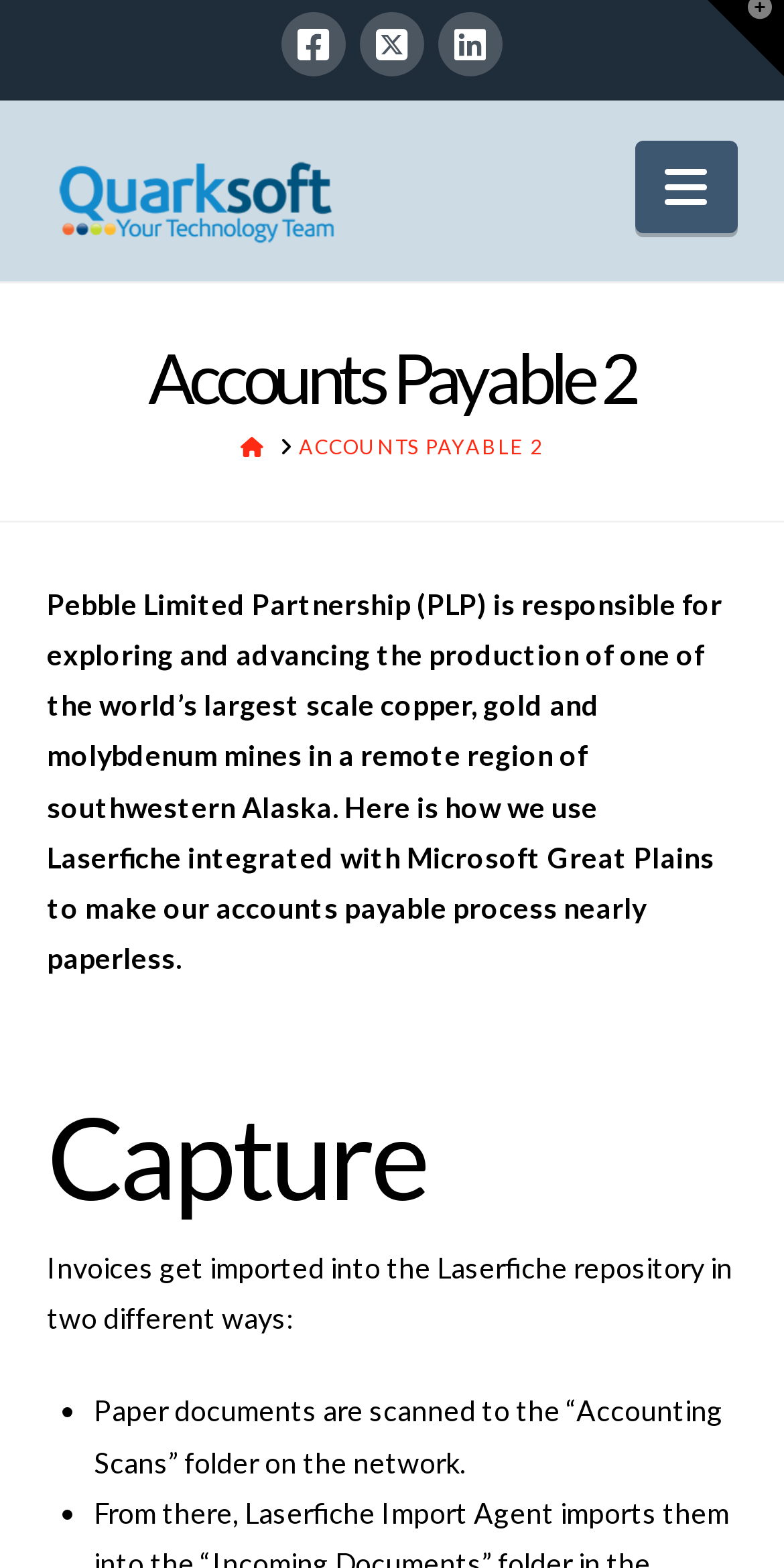What is the purpose of Pebble Limited Partnership?
Please elaborate on the answer to the question with detailed information.

I found the purpose of Pebble Limited Partnership by reading the StaticText element which describes the company's responsibility for exploring and advancing the production of one of the world’s largest scale copper, gold, and molybdenum mines in a remote region of southwestern Alaska.